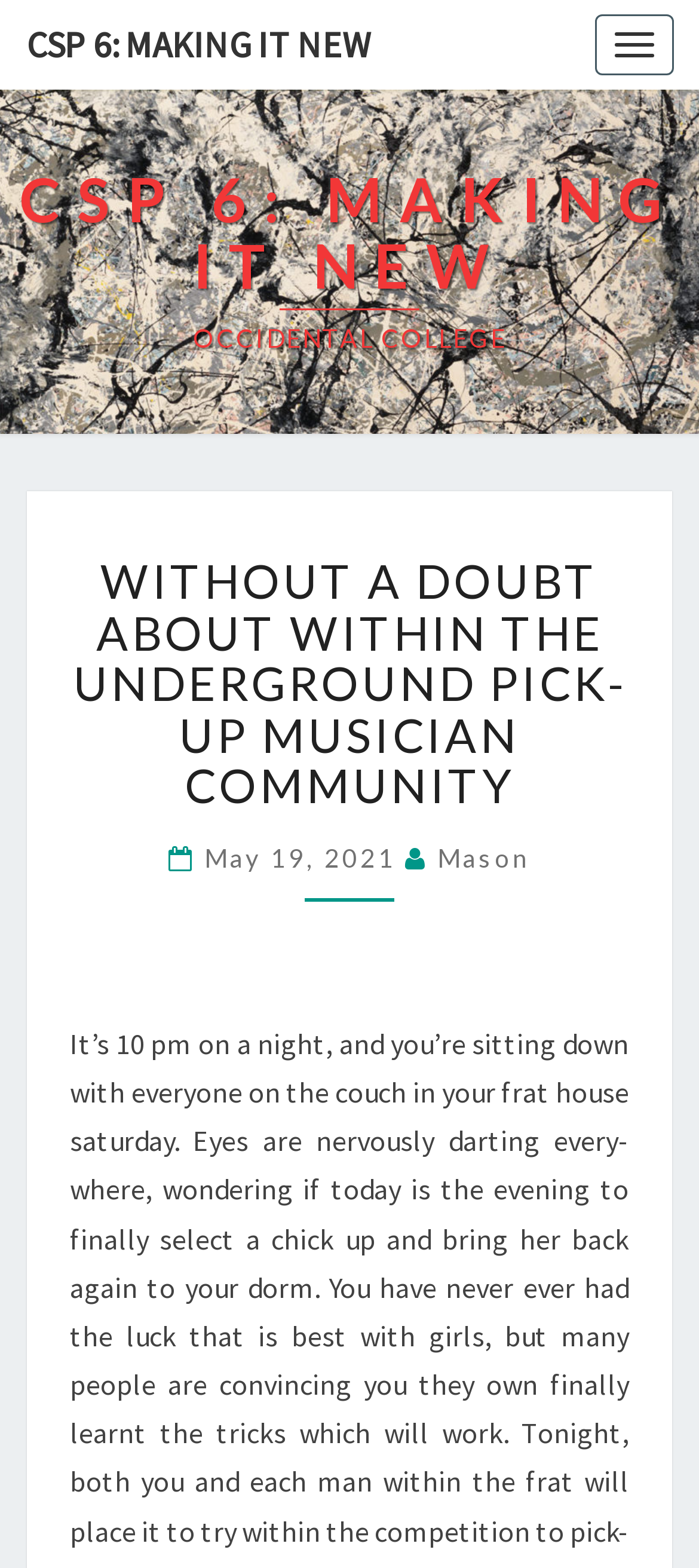Given the description "May 19, 2021", provide the bounding box coordinates of the corresponding UI element.

[0.292, 0.537, 0.579, 0.557]